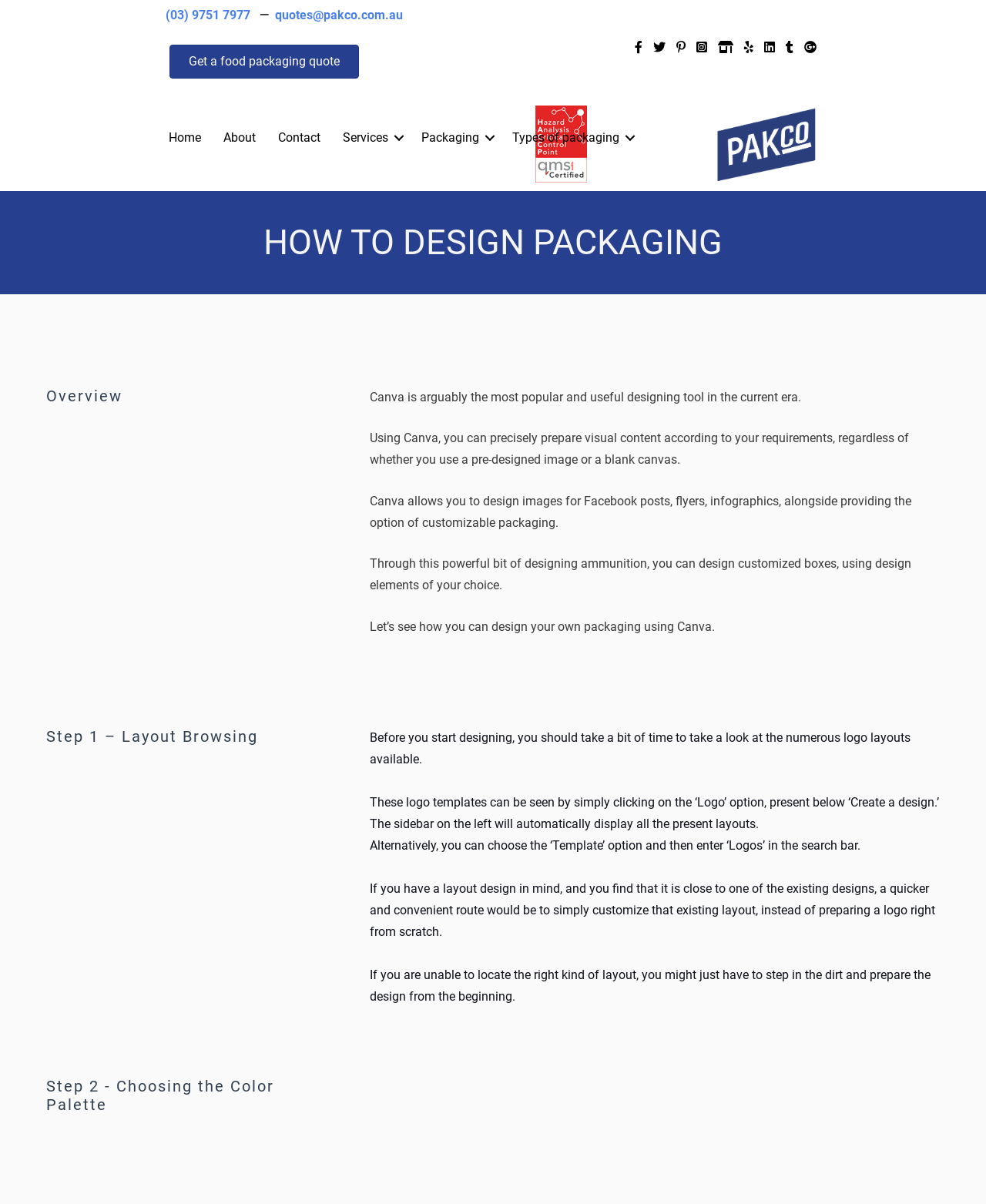Please provide the bounding box coordinates for the UI element as described: "Get a food packaging quote". The coordinates must be four floats between 0 and 1, represented as [left, top, right, bottom].

[0.172, 0.037, 0.364, 0.065]